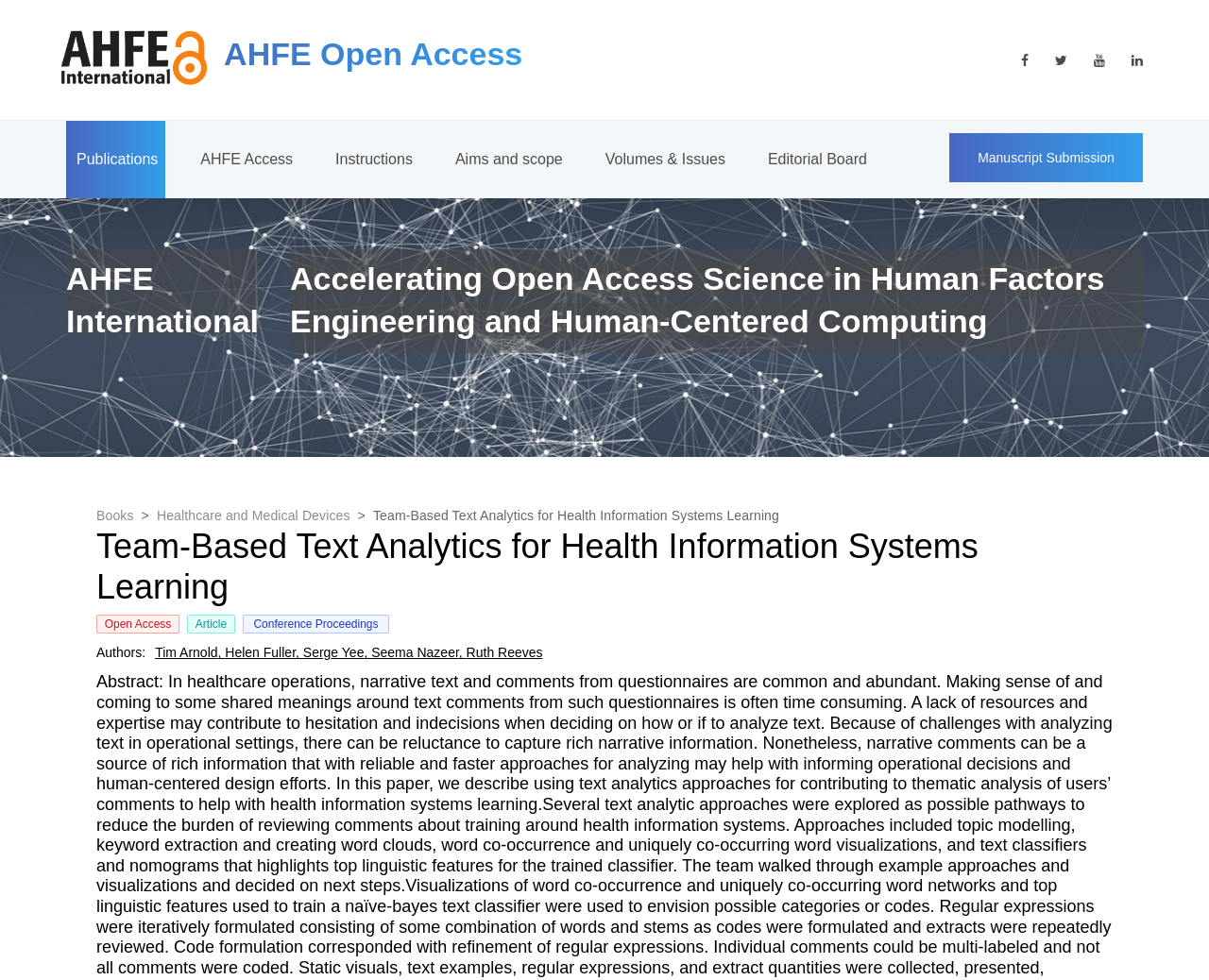Provide the bounding box coordinates of the HTML element this sentence describes: "Healthcare and Medical Devices". The bounding box coordinates consist of four float numbers between 0 and 1, i.e., [left, top, right, bottom].

[0.13, 0.518, 0.29, 0.534]